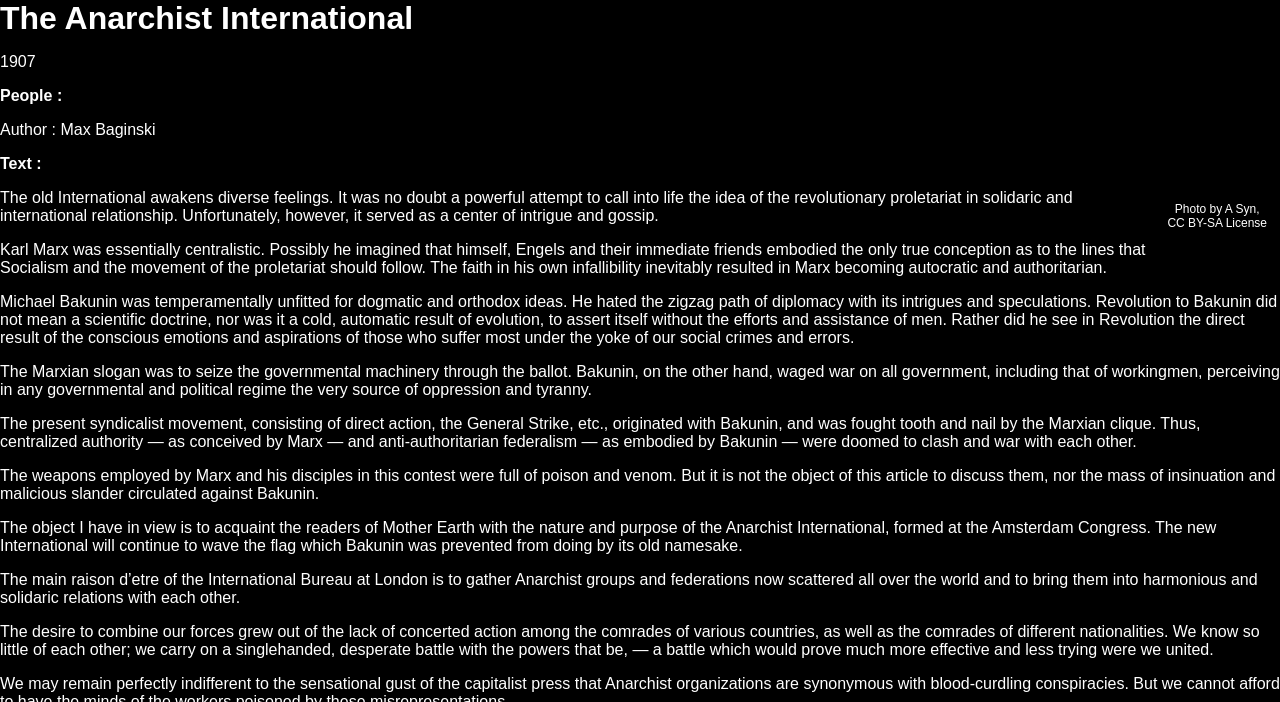Please provide a detailed answer to the question below based on the screenshot: 
What is the year mentioned?

I found the year by looking at the StaticText element with the text '1907' which is located below the main heading 'The Anarchist International'.